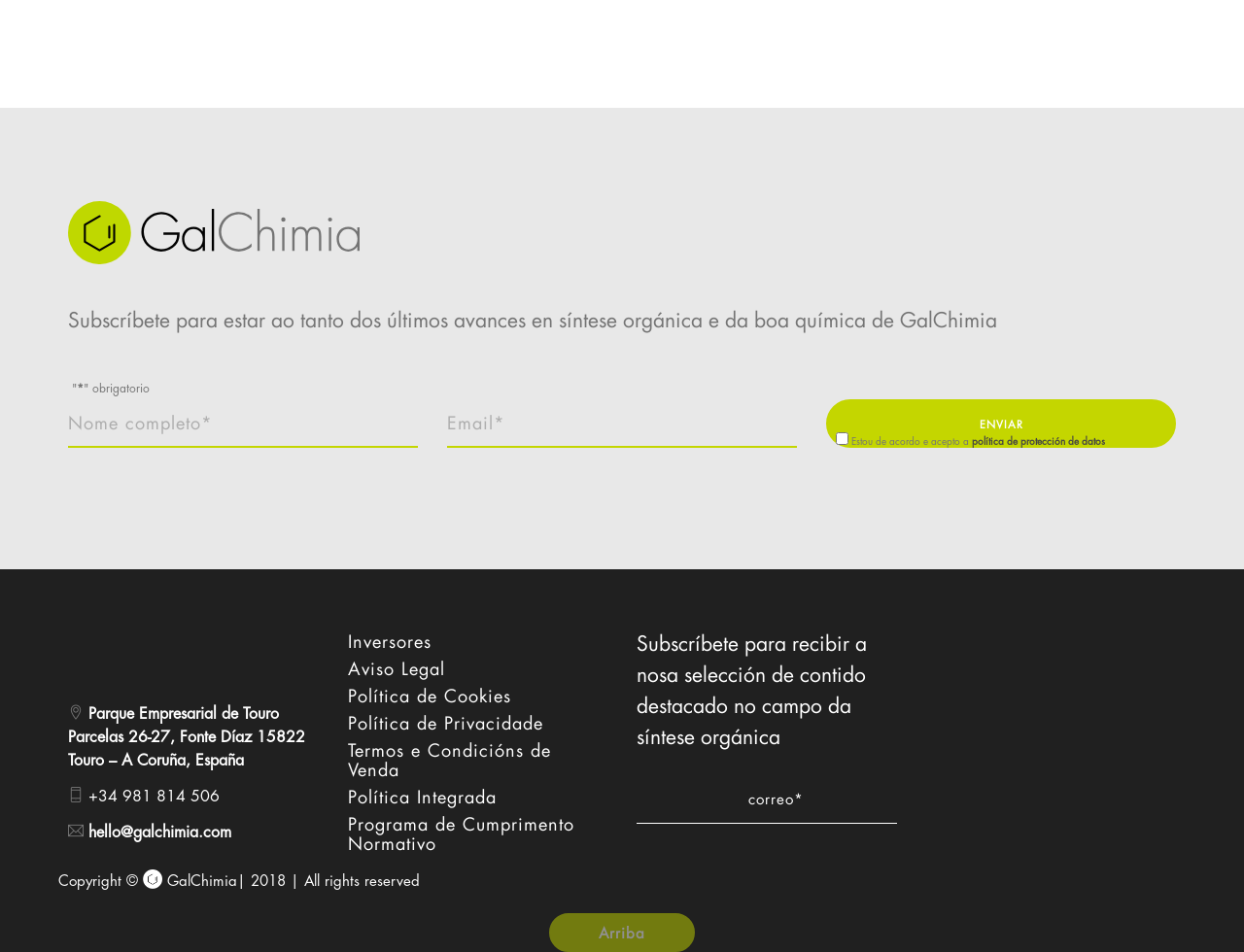Please locate the bounding box coordinates of the element that needs to be clicked to achieve the following instruction: "Click the Enviar button". The coordinates should be four float numbers between 0 and 1, i.e., [left, top, right, bottom].

[0.664, 0.419, 0.945, 0.47]